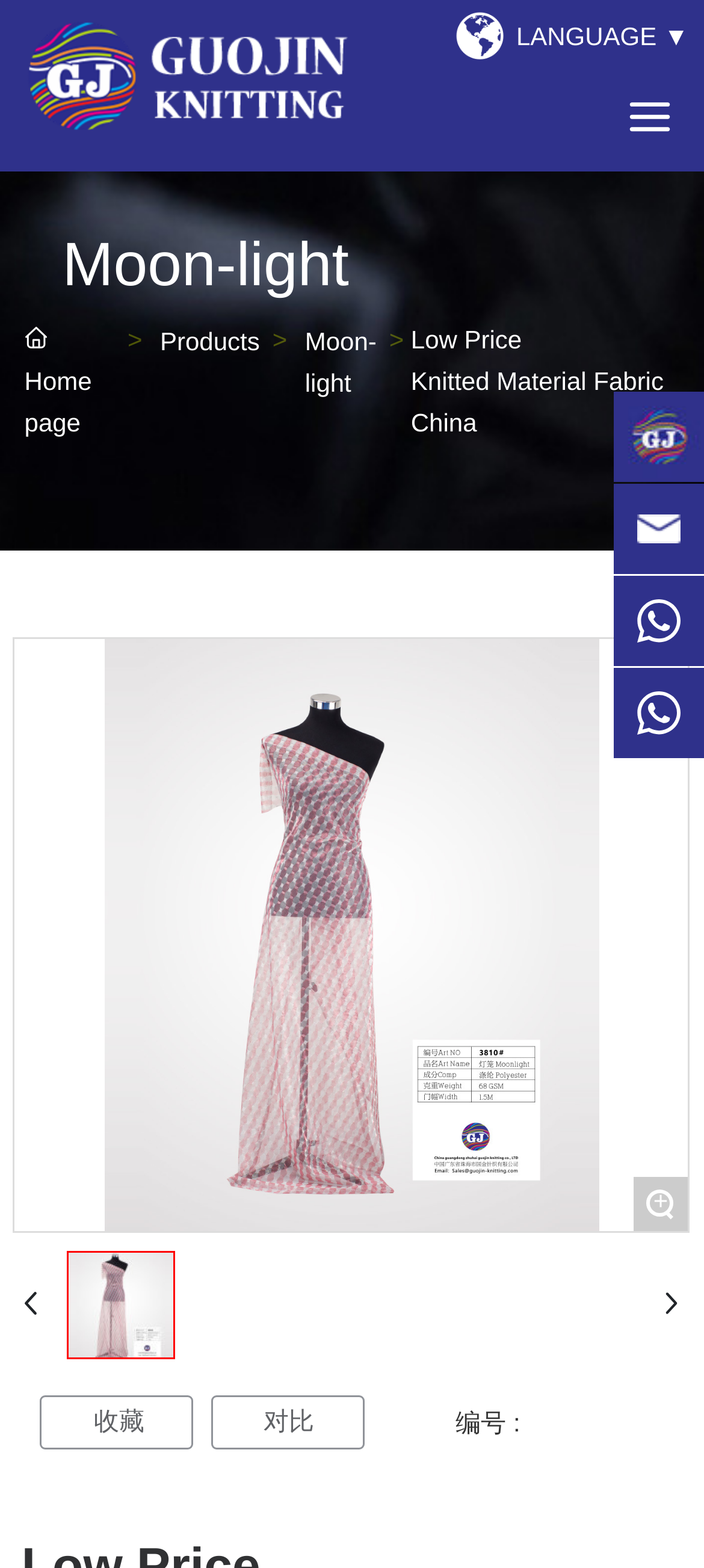Mark the bounding box of the element that matches the following description: "收藏".

[0.058, 0.889, 0.276, 0.924]